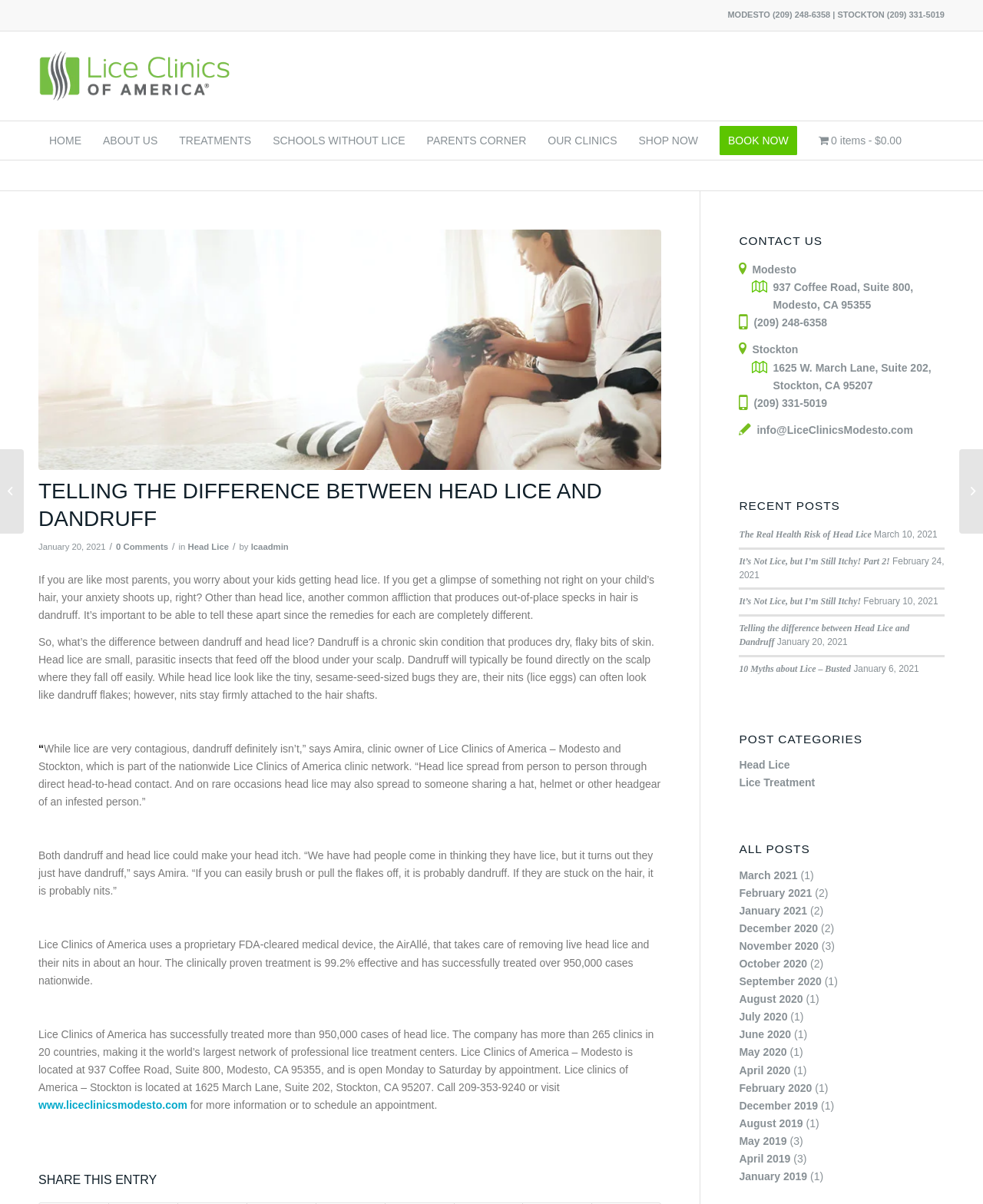Using the webpage screenshot, find the UI element described by lcaadmin. Provide the bounding box coordinates in the format (top-left x, top-left y, bottom-right x, bottom-right y), ensuring all values are floating point numbers between 0 and 1.

[0.255, 0.45, 0.294, 0.458]